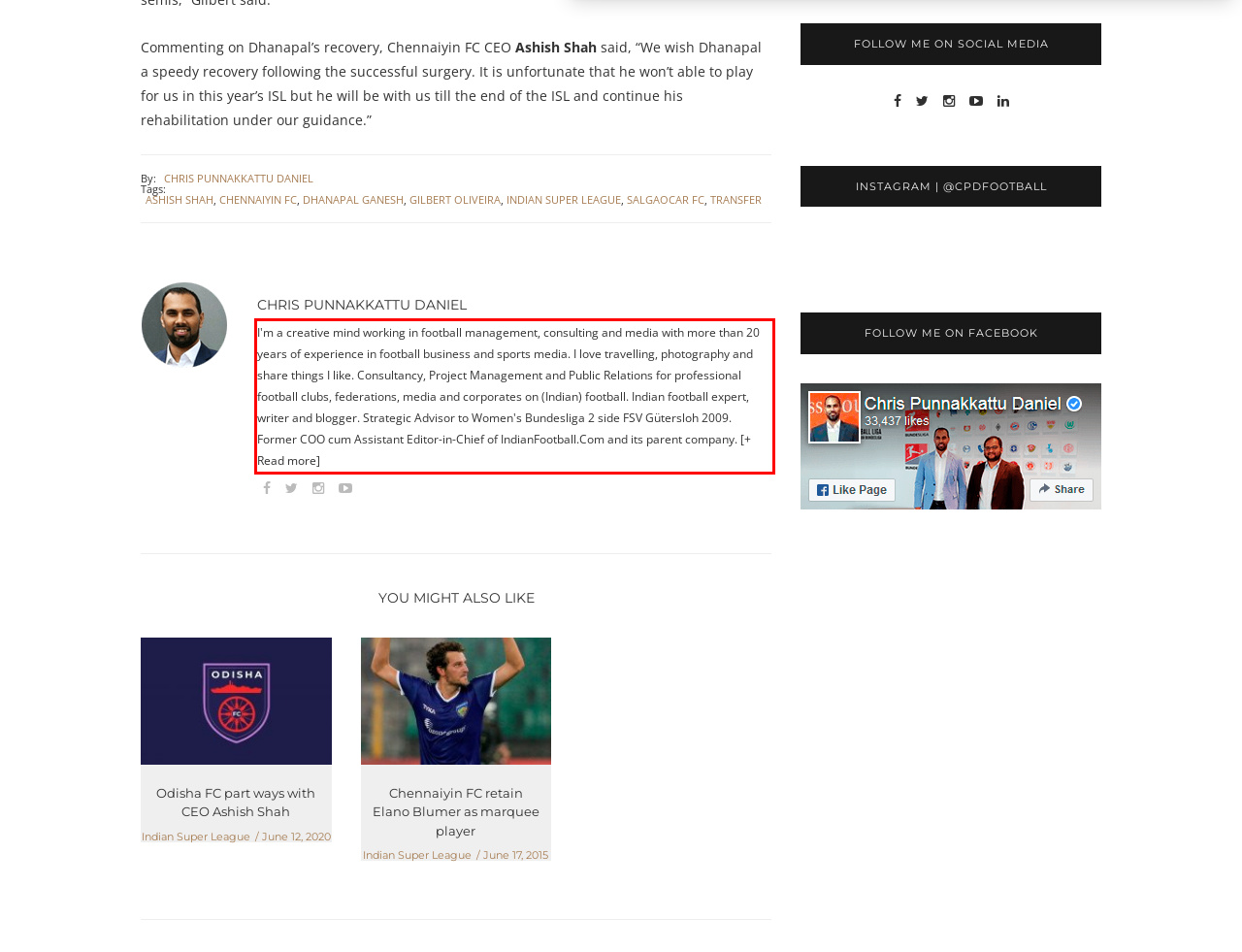Using the webpage screenshot, recognize and capture the text within the red bounding box.

I'm a creative mind working in football management, consulting and media with more than 20 years of experience in football business and sports media. I love travelling, photography and share things I like. Consultancy, Project Management and Public Relations for professional football clubs, federations, media and corporates on (Indian) football. Indian football expert, writer and blogger. Strategic Advisor to Women's Bundesliga 2 side FSV Gütersloh 2009. Former COO cum Assistant Editor-in-Chief of IndianFootball.Com and its parent company. [+ Read more]